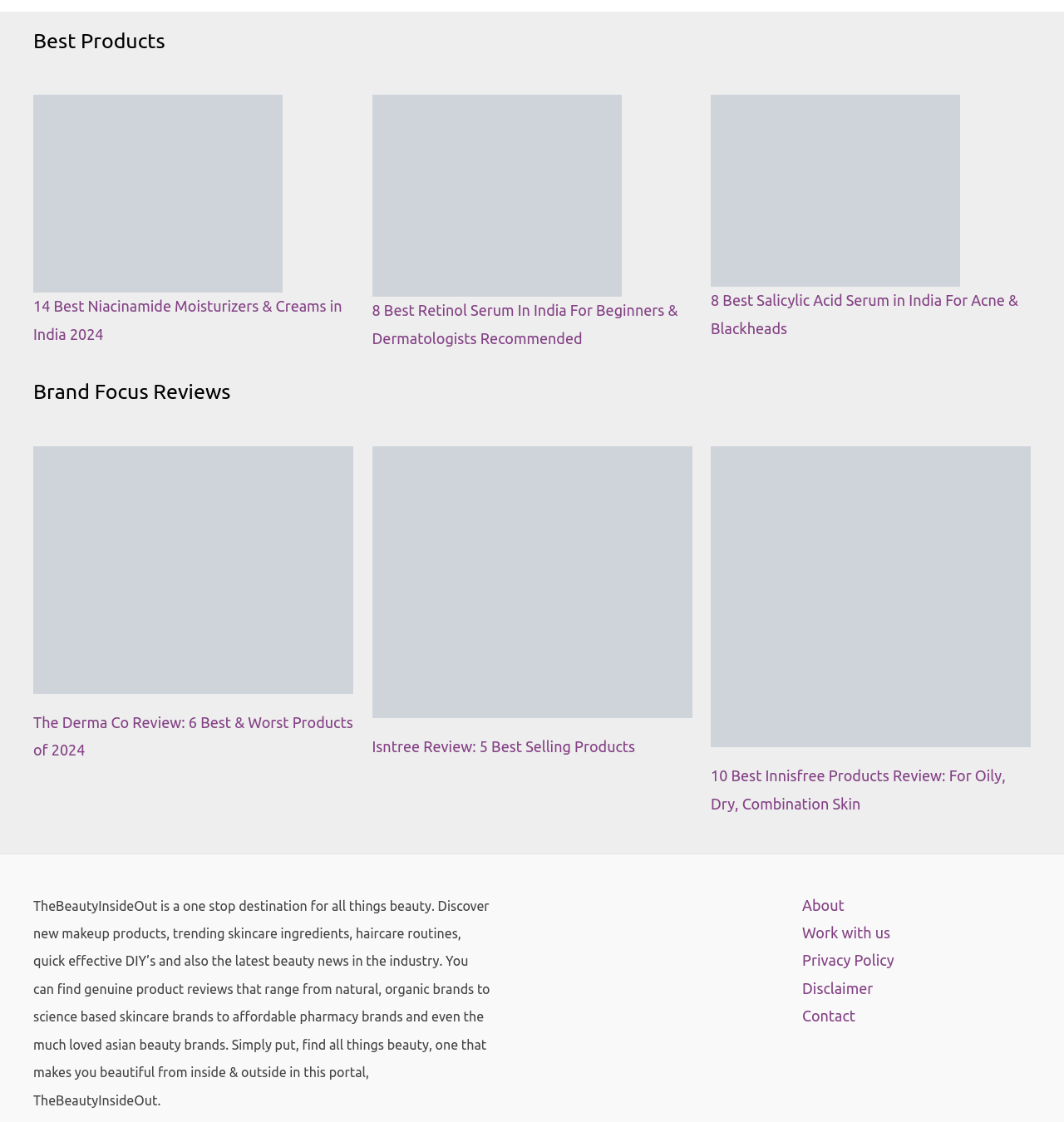What is the main topic of this website?
Using the picture, provide a one-word or short phrase answer.

Beauty